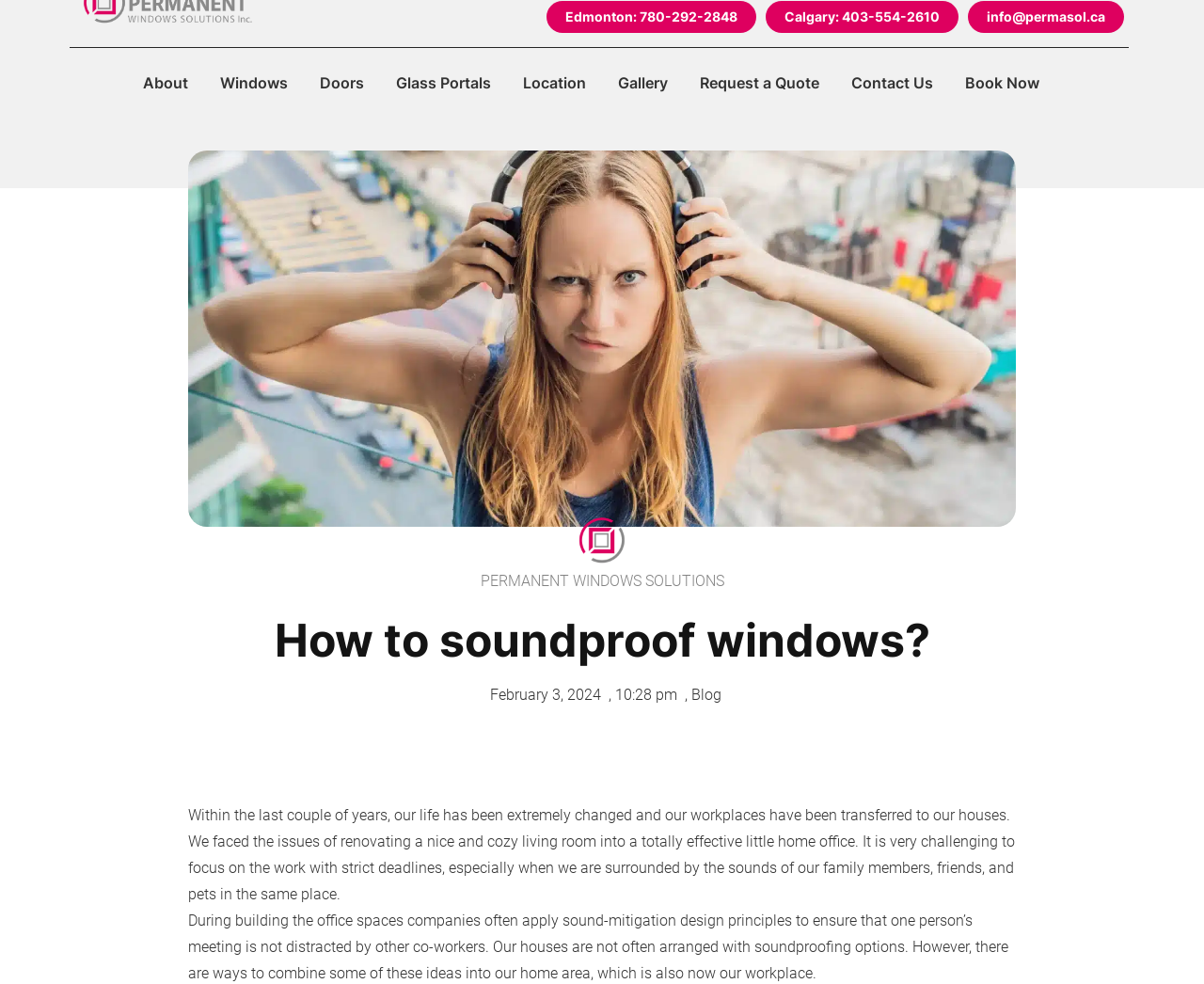Give the bounding box coordinates for the element described as: "Request a Quote".

[0.568, 0.063, 0.694, 0.105]